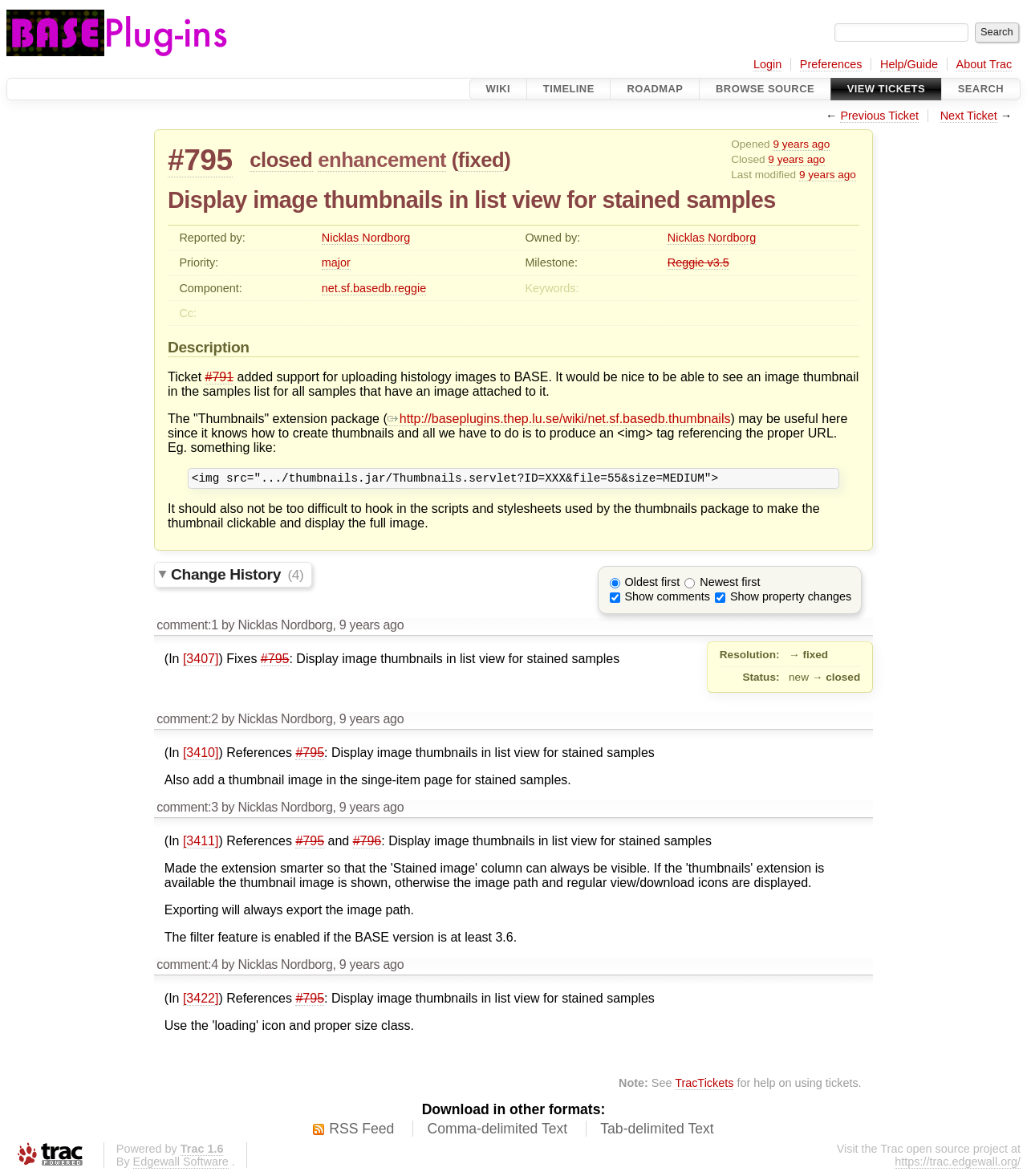Identify the first-level heading on the webpage and generate its text content.

Display image thumbnails in list view for stained samples